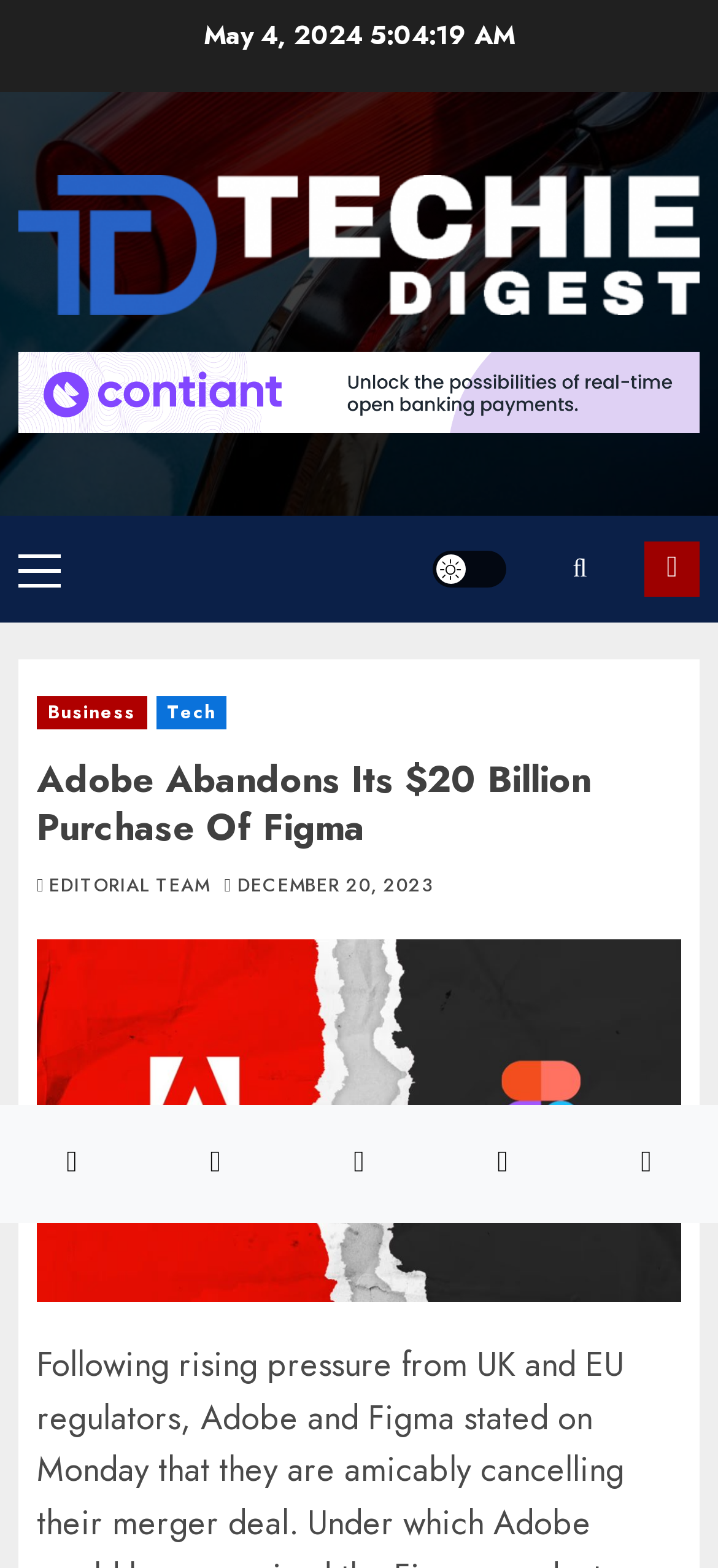Specify the bounding box coordinates of the element's region that should be clicked to achieve the following instruction: "Click on the link to download Arturia Analog Lab V Pro v5.10.1 WIN/MAC". The bounding box coordinates consist of four float numbers between 0 and 1, in the format [left, top, right, bottom].

None